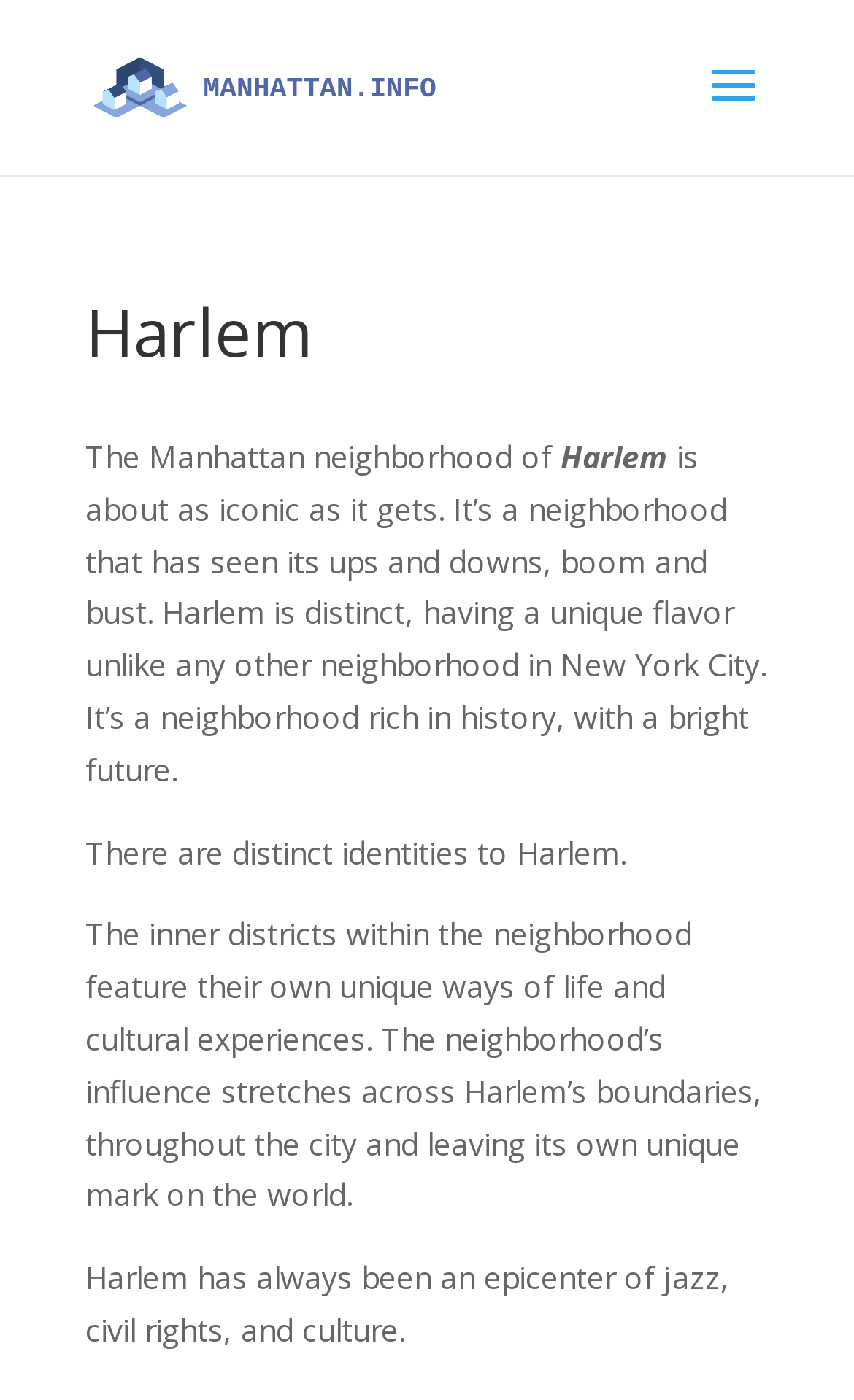What is unique about Harlem?
Please provide a comprehensive answer based on the information in the image.

The text states that Harlem is distinct, having a unique flavor unlike any other neighborhood in New York City, suggesting that its distinctiveness is one of its notable characteristics.